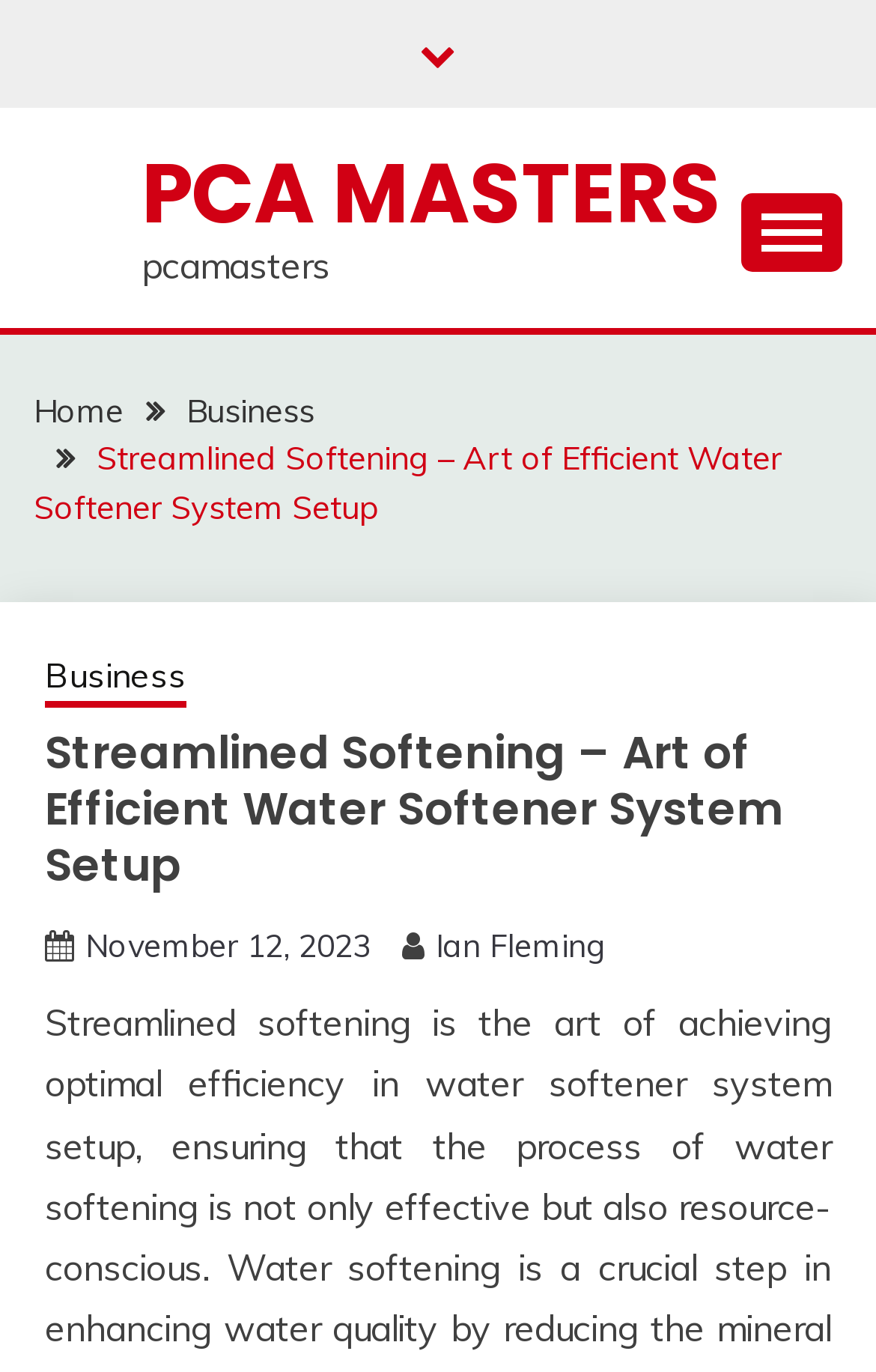Answer the question with a single word or phrase: 
What is the navigation section called?

Breadcrumbs